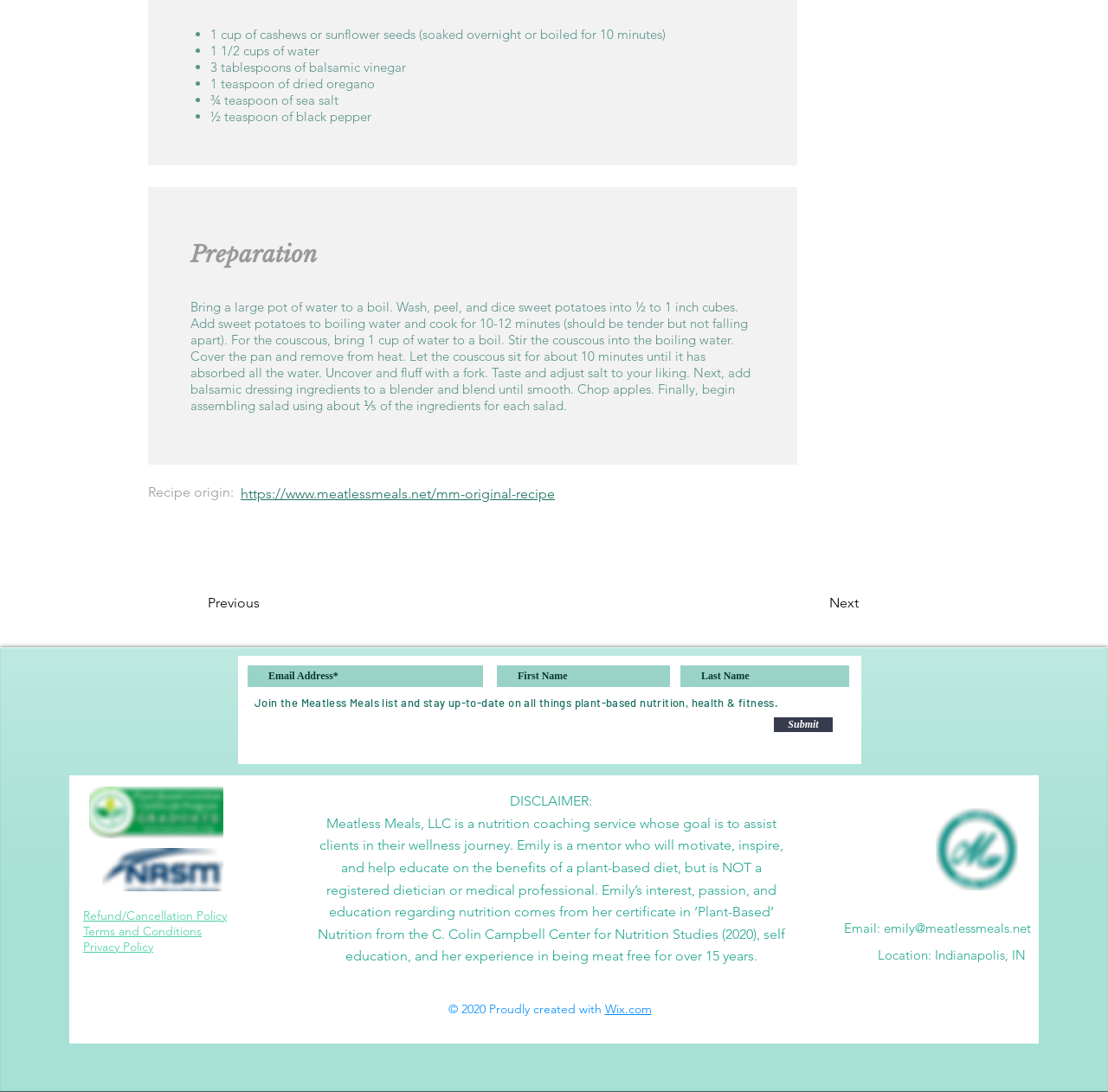Reply to the question below using a single word or brief phrase:
What is the location of Meatless Meals?

Indianapolis, IN